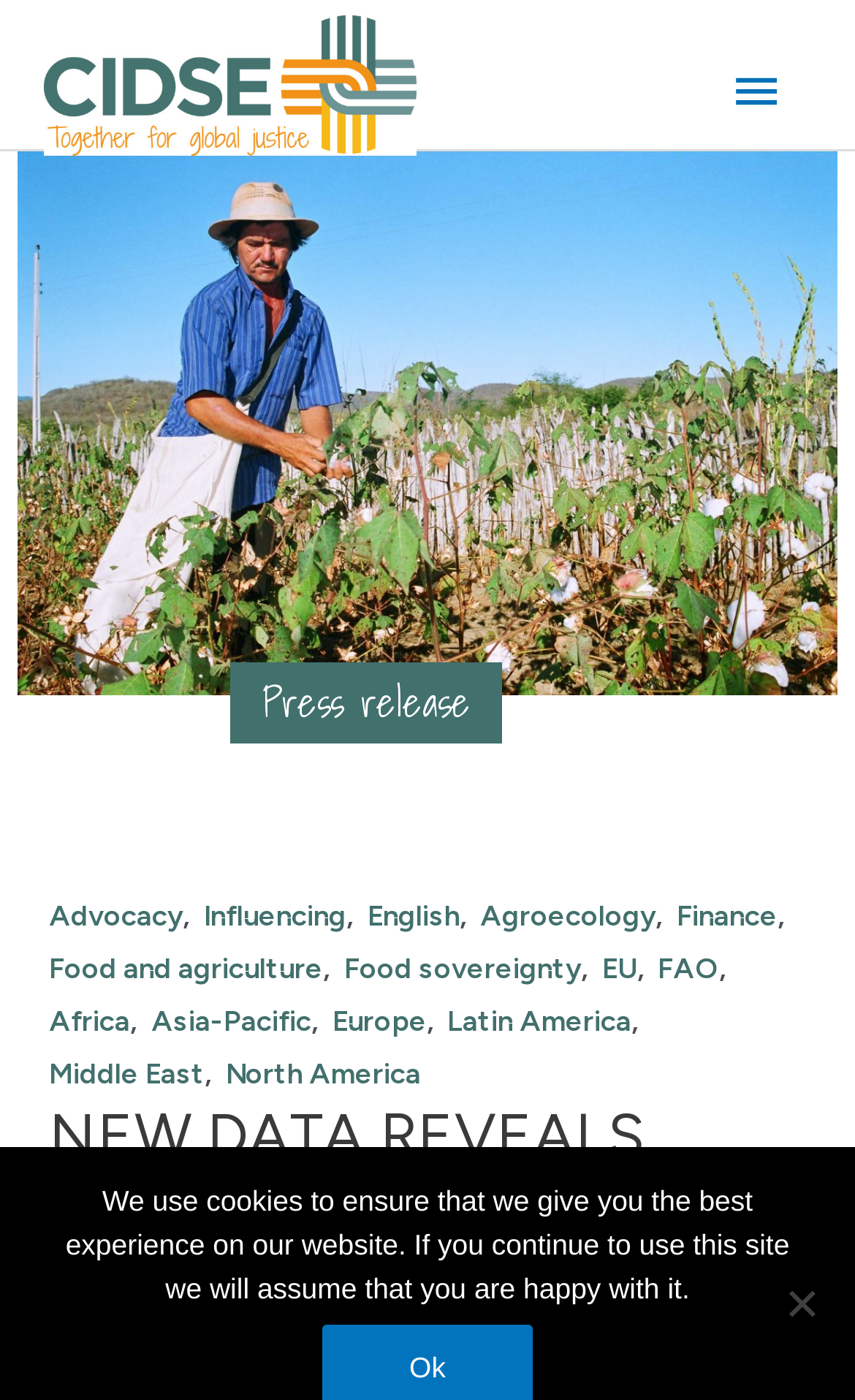Please locate the bounding box coordinates of the element that should be clicked to complete the given instruction: "Open the main menu".

[0.821, 0.026, 0.949, 0.108]